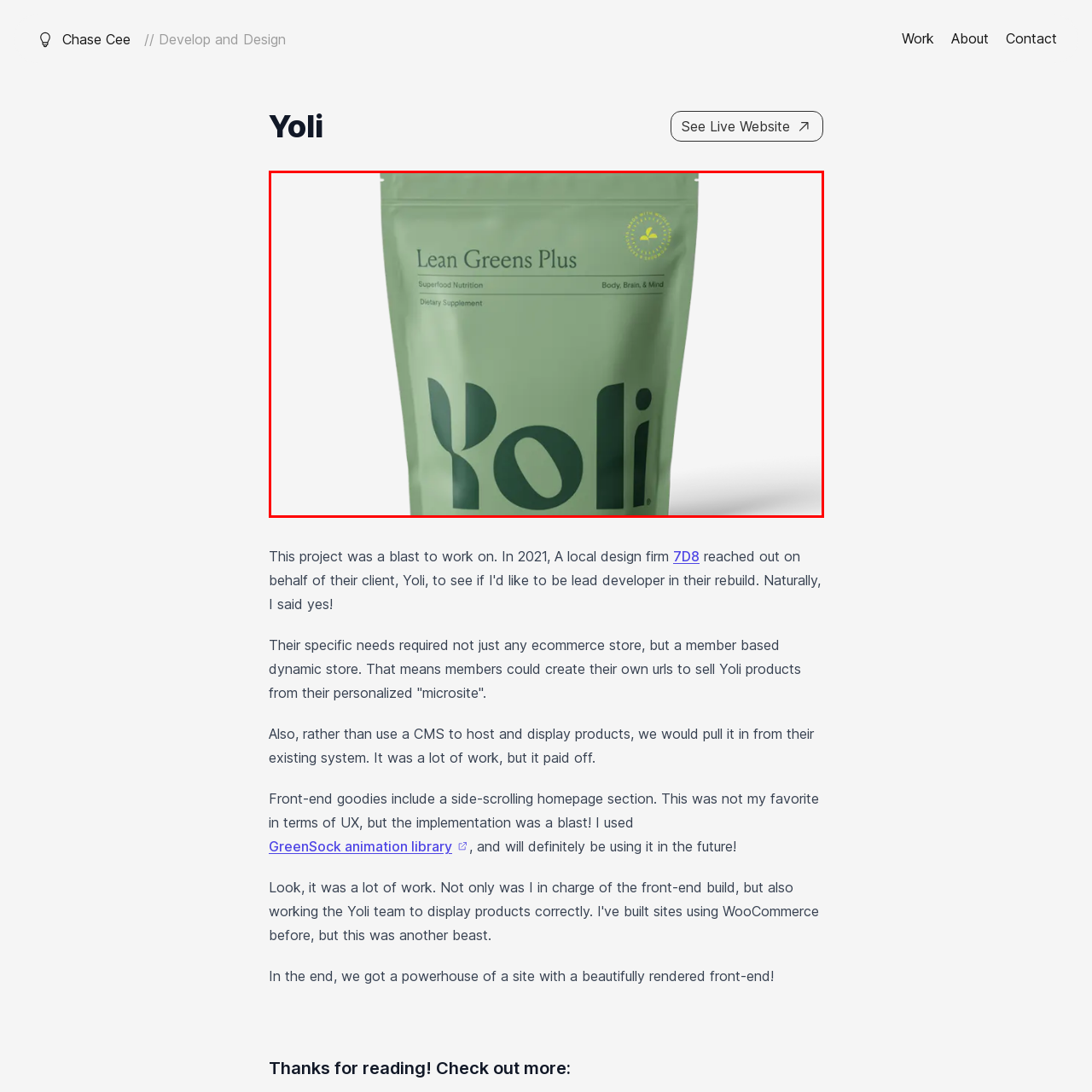What is the font style of the product name?
Focus on the part of the image marked with a red bounding box and deliver an in-depth answer grounded in the visual elements you observe.

According to the caption, the product name 'Lean Greens Plus' is set in a 'bold, modern typeface', suggesting that the font style of the product name is bold and modern.